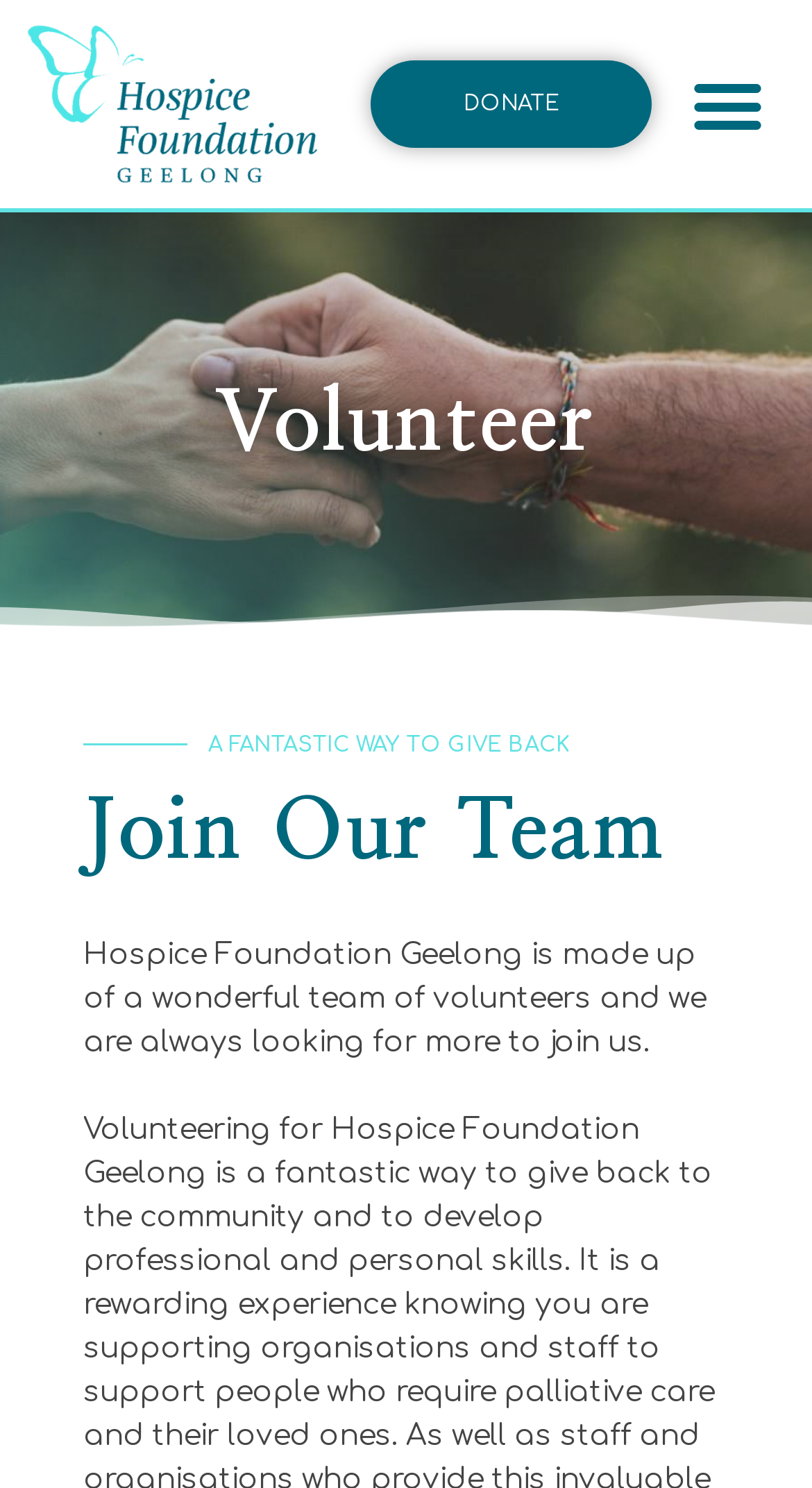Please reply with a single word or brief phrase to the question: 
What is the tone of the webpage?

Inviting